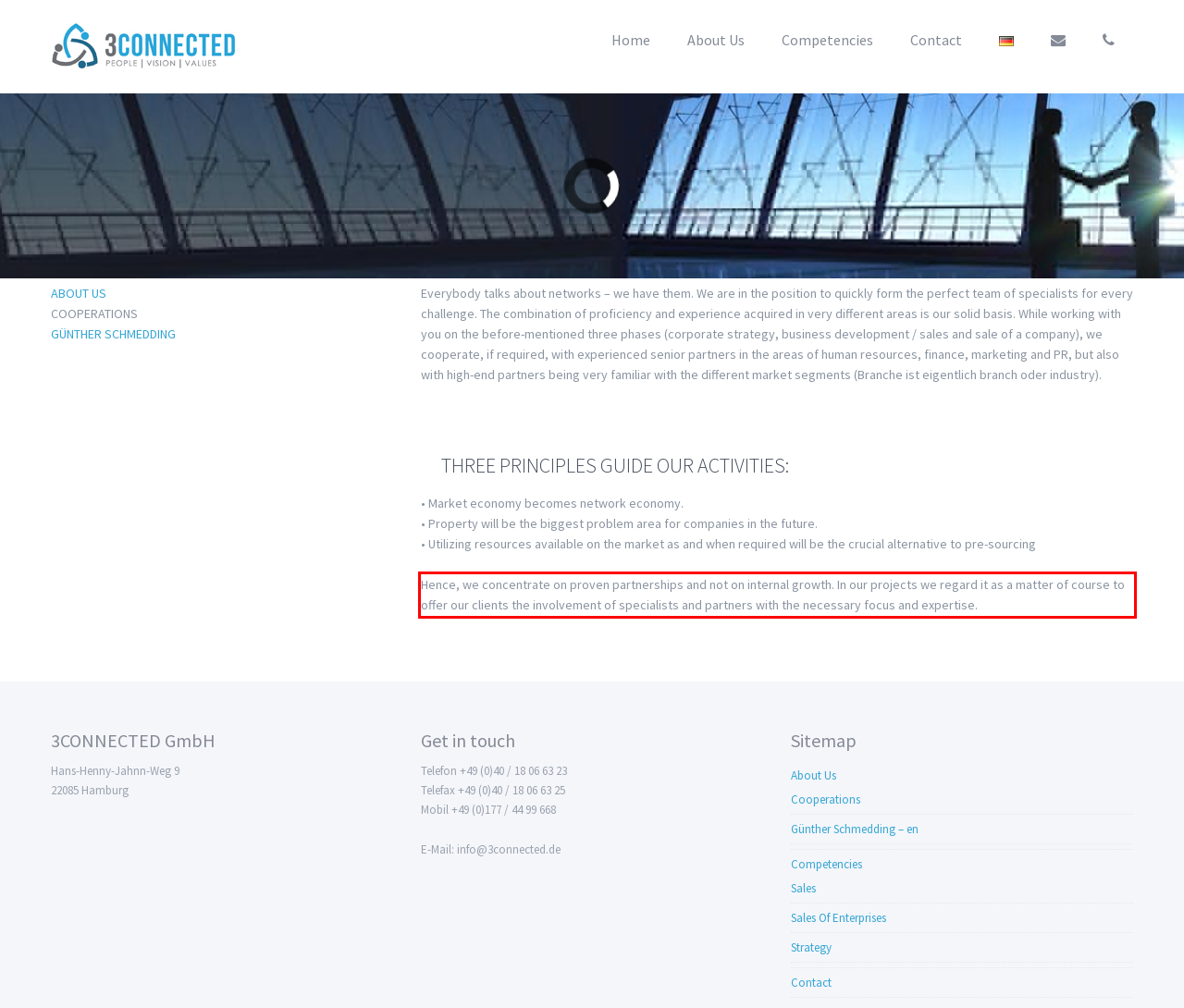Given a webpage screenshot with a red bounding box, perform OCR to read and deliver the text enclosed by the red bounding box.

Hence, we concentrate on proven partnerships and not on internal growth. In our projects we regard it as a matter of course to offer our clients the involvement of specialists and partners with the necessary focus and expertise.